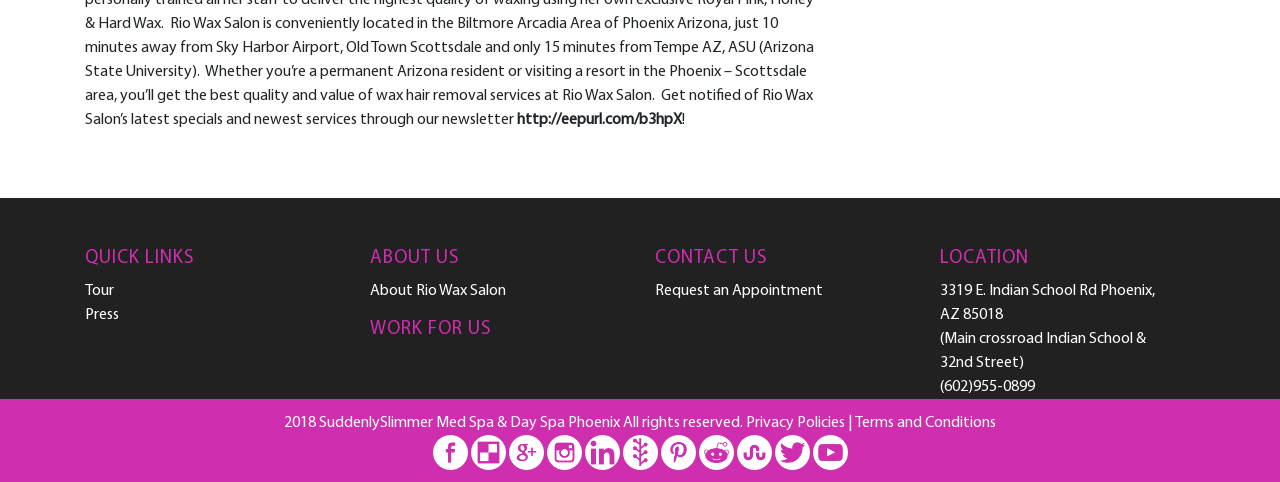What is the phone number of Rio Wax Salon?
Refer to the image and provide a thorough answer to the question.

I found the phone number by looking at the 'LOCATION' section of the webpage, where it is written in plain text.